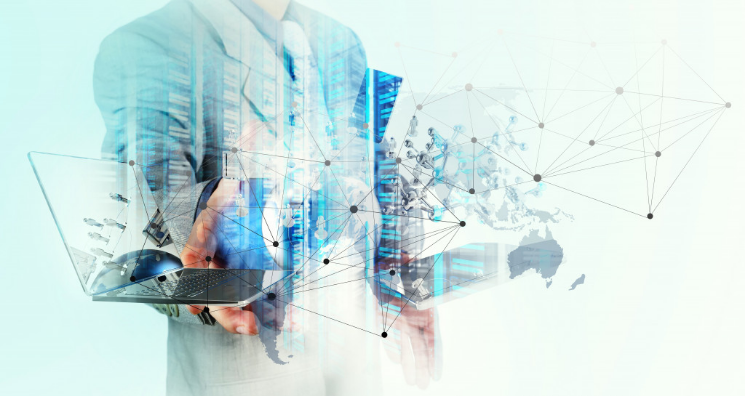Based on the image, please respond to the question with as much detail as possible:
What does the world map in the overlay symbolize?

The world map in the digital overlay on the laptop symbolizes how project management applications can bridge geographical distances, enabling remote collaboration and task organization among team members located in different parts of the world.